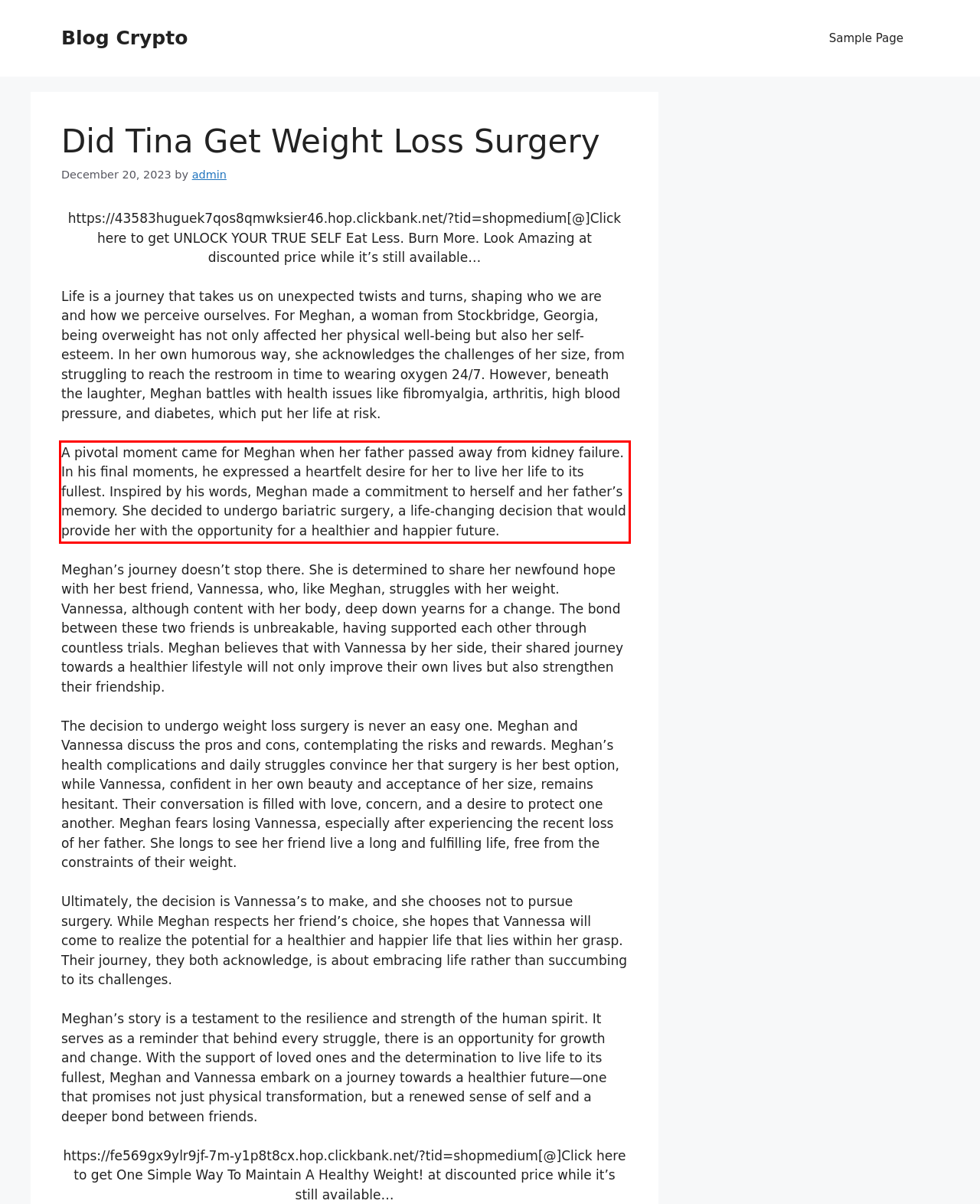By examining the provided screenshot of a webpage, recognize the text within the red bounding box and generate its text content.

A pivotal moment came for Meghan when her father passed away from kidney failure. In his final moments, he expressed a heartfelt desire for her to live her life to its fullest. Inspired by his words, Meghan made a commitment to herself and her father’s memory. She decided to undergo bariatric surgery, a life-changing decision that would provide her with the opportunity for a healthier and happier future.